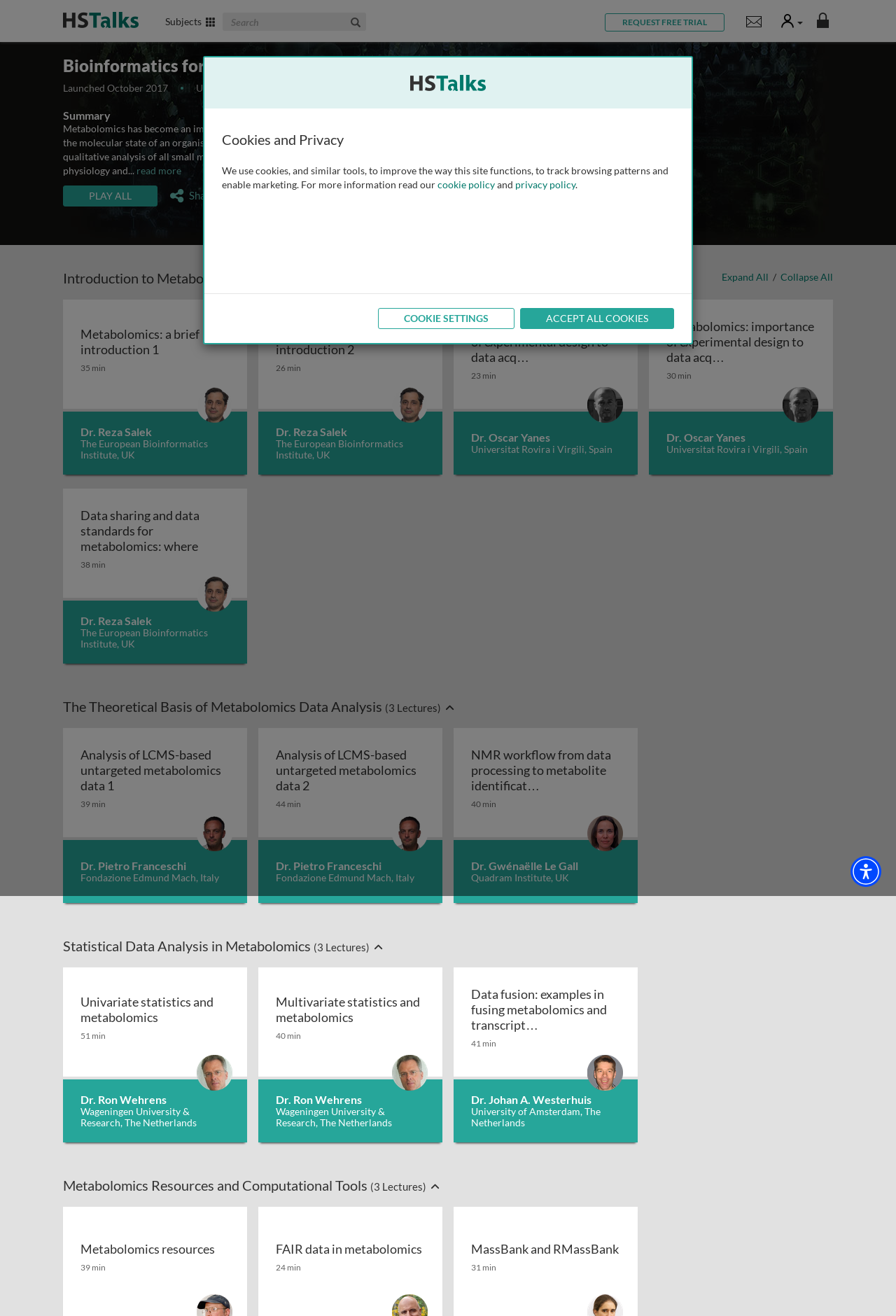Based on the provided description, "Request Free Trial", find the bounding box of the corresponding UI element in the screenshot.

[0.675, 0.01, 0.809, 0.024]